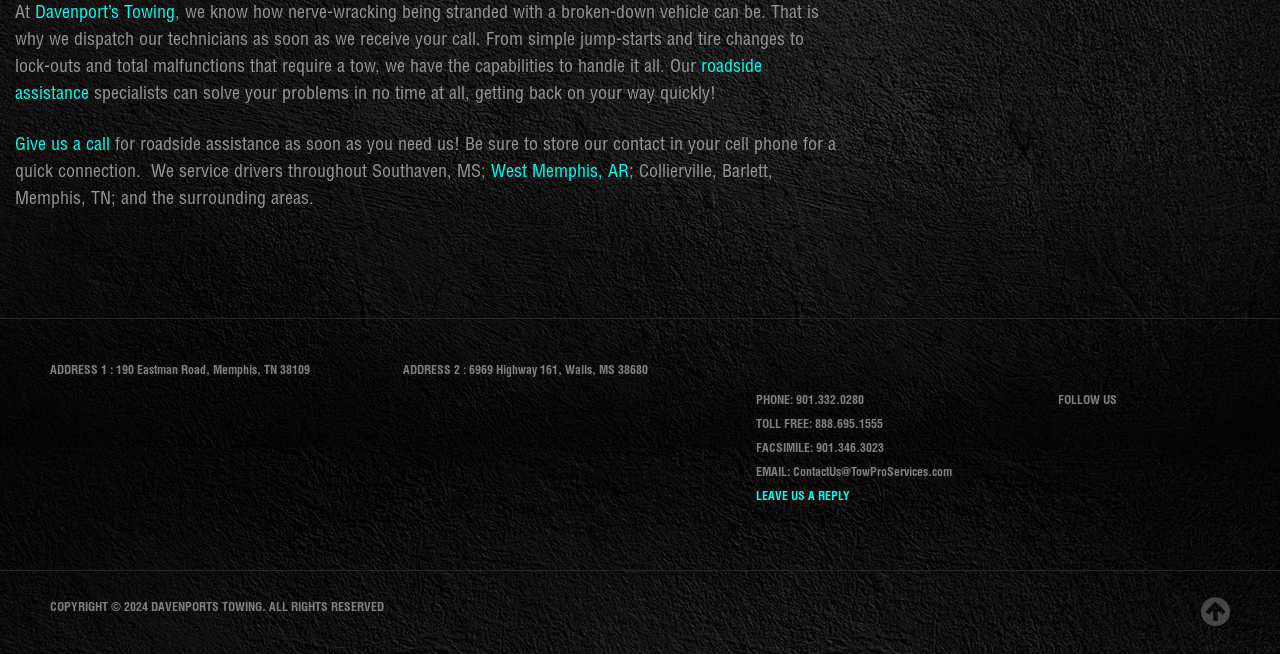Specify the bounding box coordinates of the area to click in order to follow the given instruction: "Click on 'Davenport’s Towing'."

[0.027, 0.008, 0.137, 0.035]